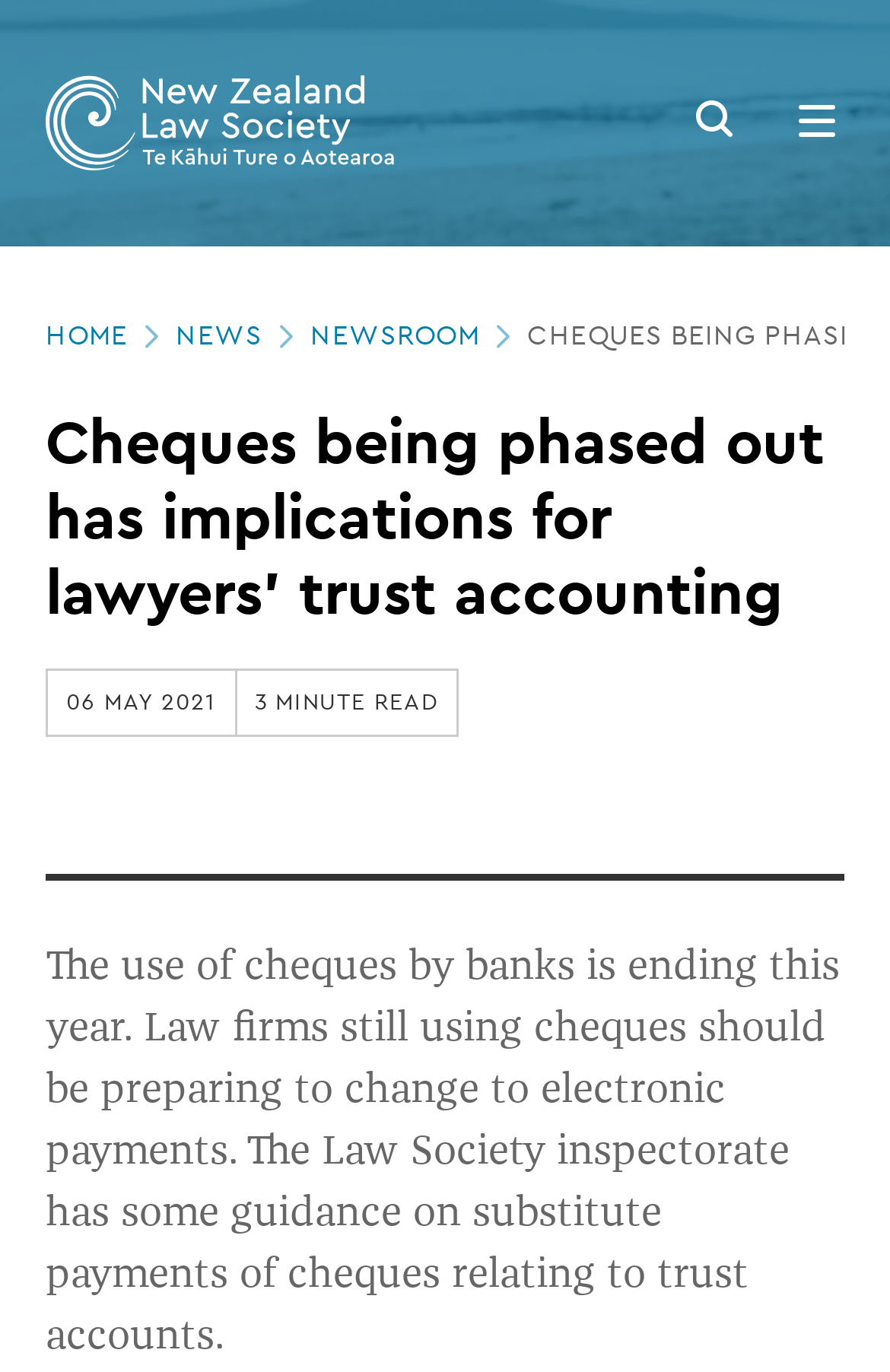From the image, can you give a detailed response to the question below:
What is the topic of the article?

The topic of the article is about the phasing out of cheques and its implications for lawyers' trust accounting, which is mentioned in the main heading and the content of the webpage.